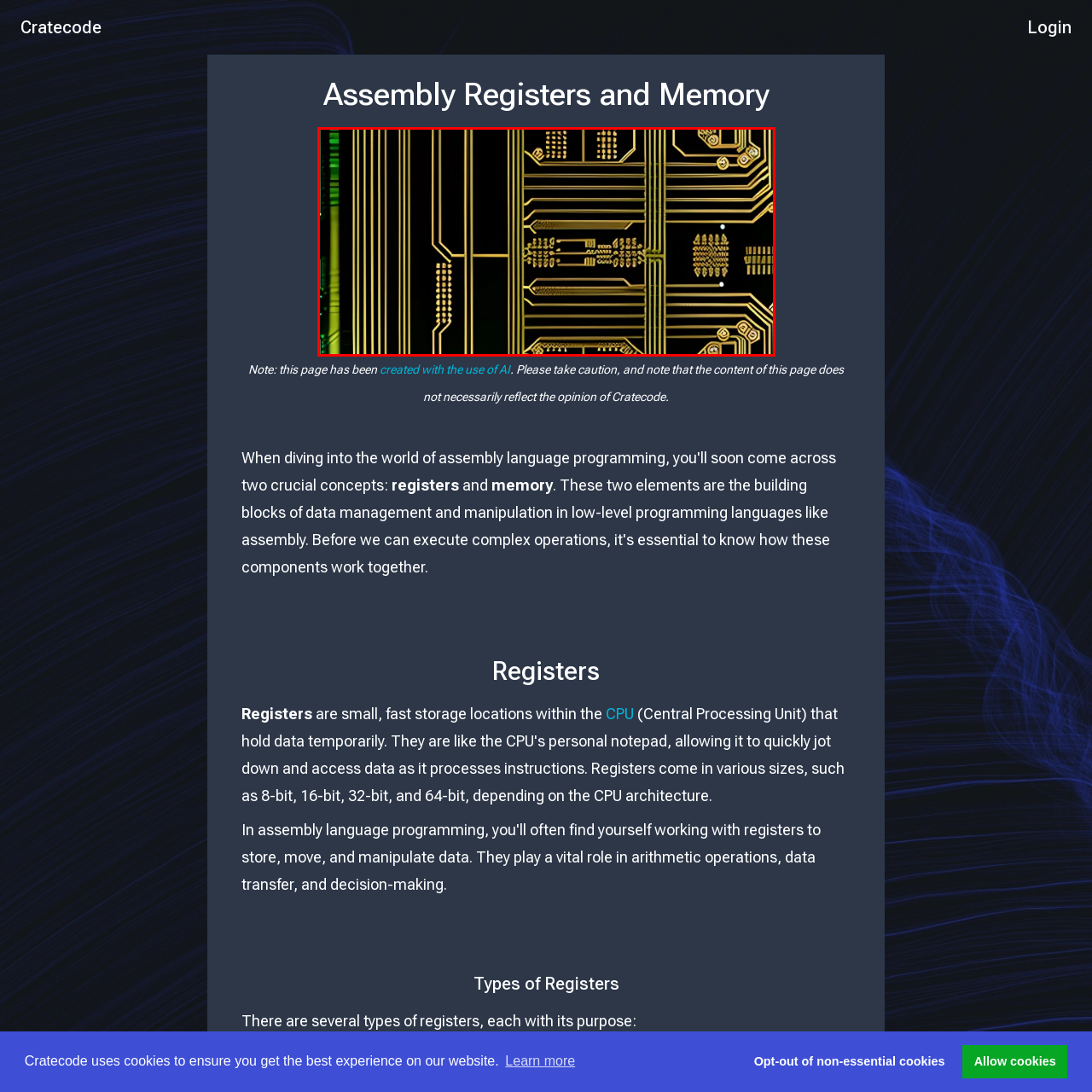View the image inside the red-bordered box and answer the given question using a single word or phrase:
What is the purpose of the connection points?

Facilitate data and power flow